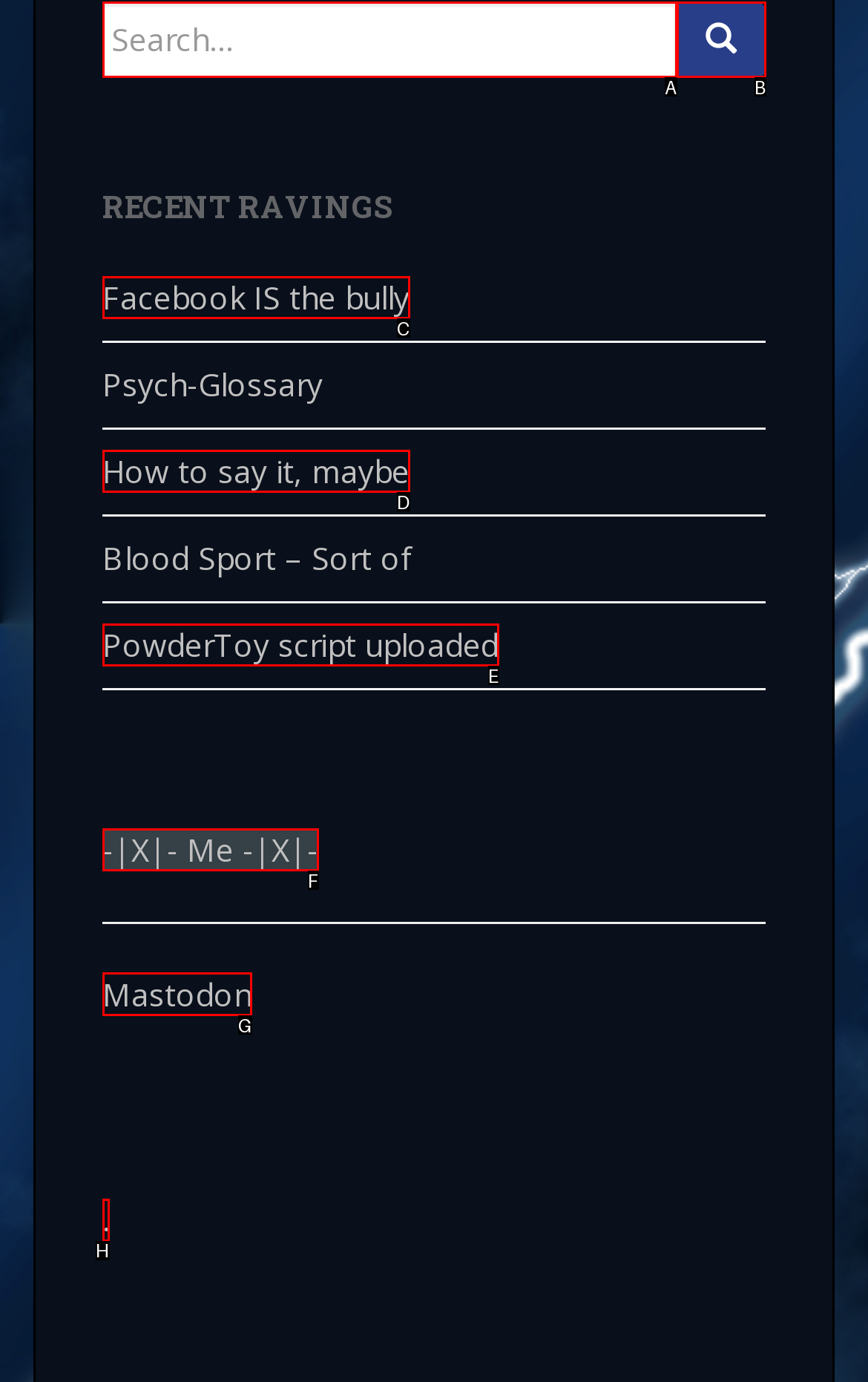For the task: Visit Mastodon, tell me the letter of the option you should click. Answer with the letter alone.

G